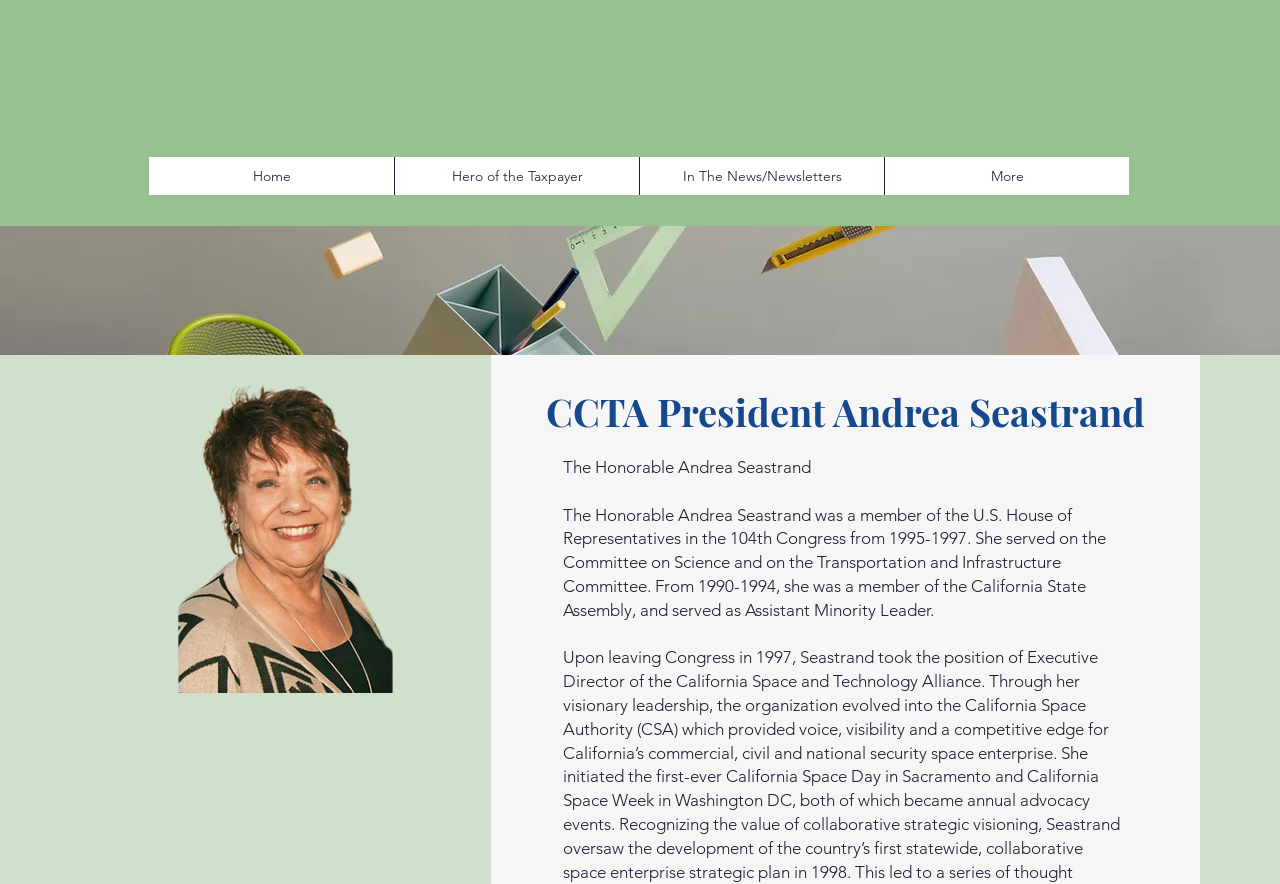Offer a detailed explanation of the webpage layout and contents.

The webpage is about the President of CCTA, Andrea Seastrand. At the top, there is a navigation bar with four links: "Home", "Hero of the Taxpayer", "In The News/Newsletters", and "More". Below the navigation bar, there is a stationary photo that spans the entire width of the page. 

To the right of the photo, there is a section dedicated to the President. It starts with a heading that reads "CCTA President Andrea Seastrand". Below the heading, there is a photo of Andrea Seastrand, labeled "CCTA-Mom_edited_edited.png". 

Underneath the photo, there is a brief bio of Andrea Seastrand, which includes her title "The Honorable Andrea Seastrand" and a paragraph describing her experience as a member of the U.S. House of Representatives and the California State Assembly.